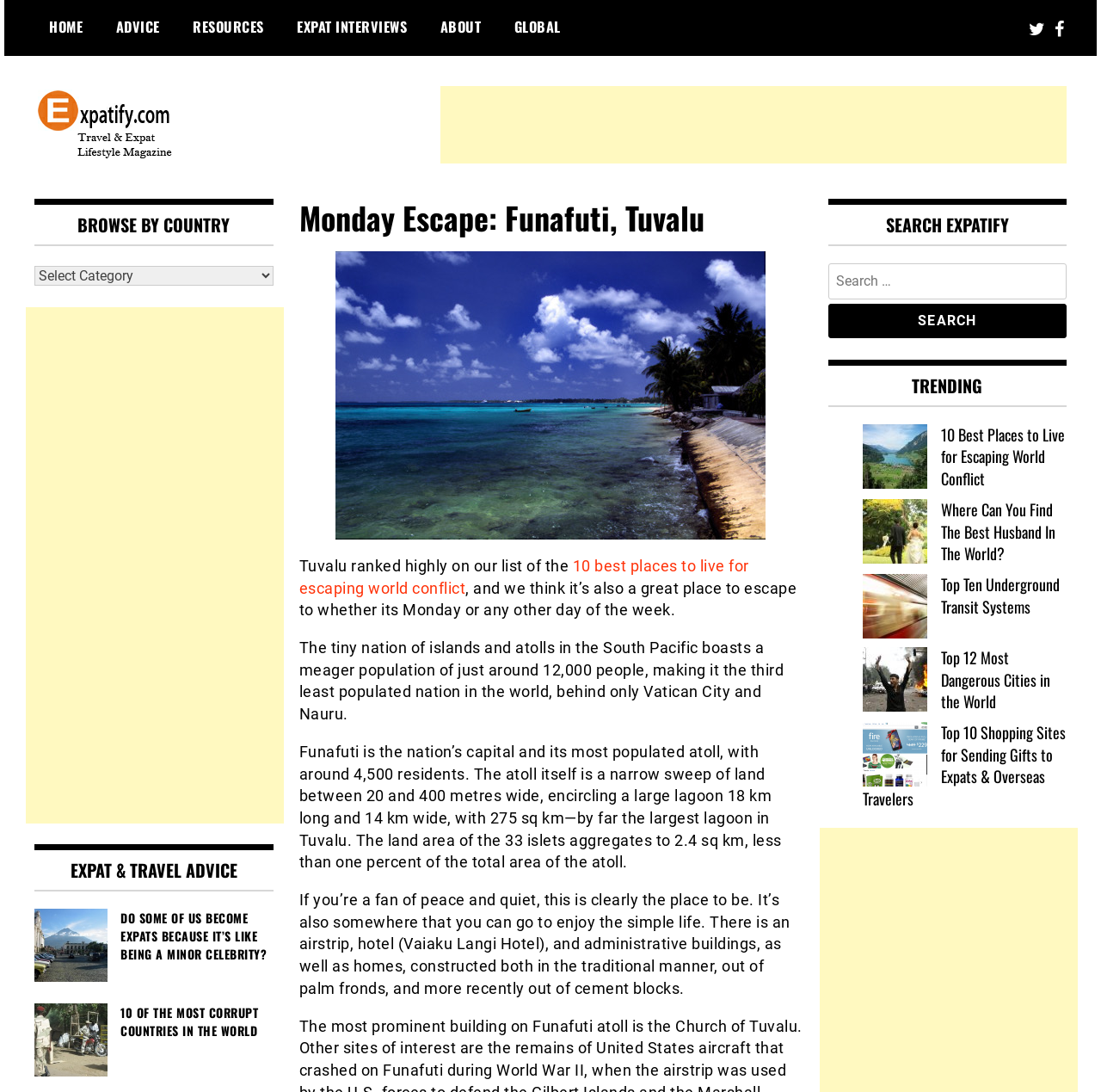Kindly determine the bounding box coordinates for the area that needs to be clicked to execute this instruction: "Browse by country".

[0.031, 0.243, 0.248, 0.261]